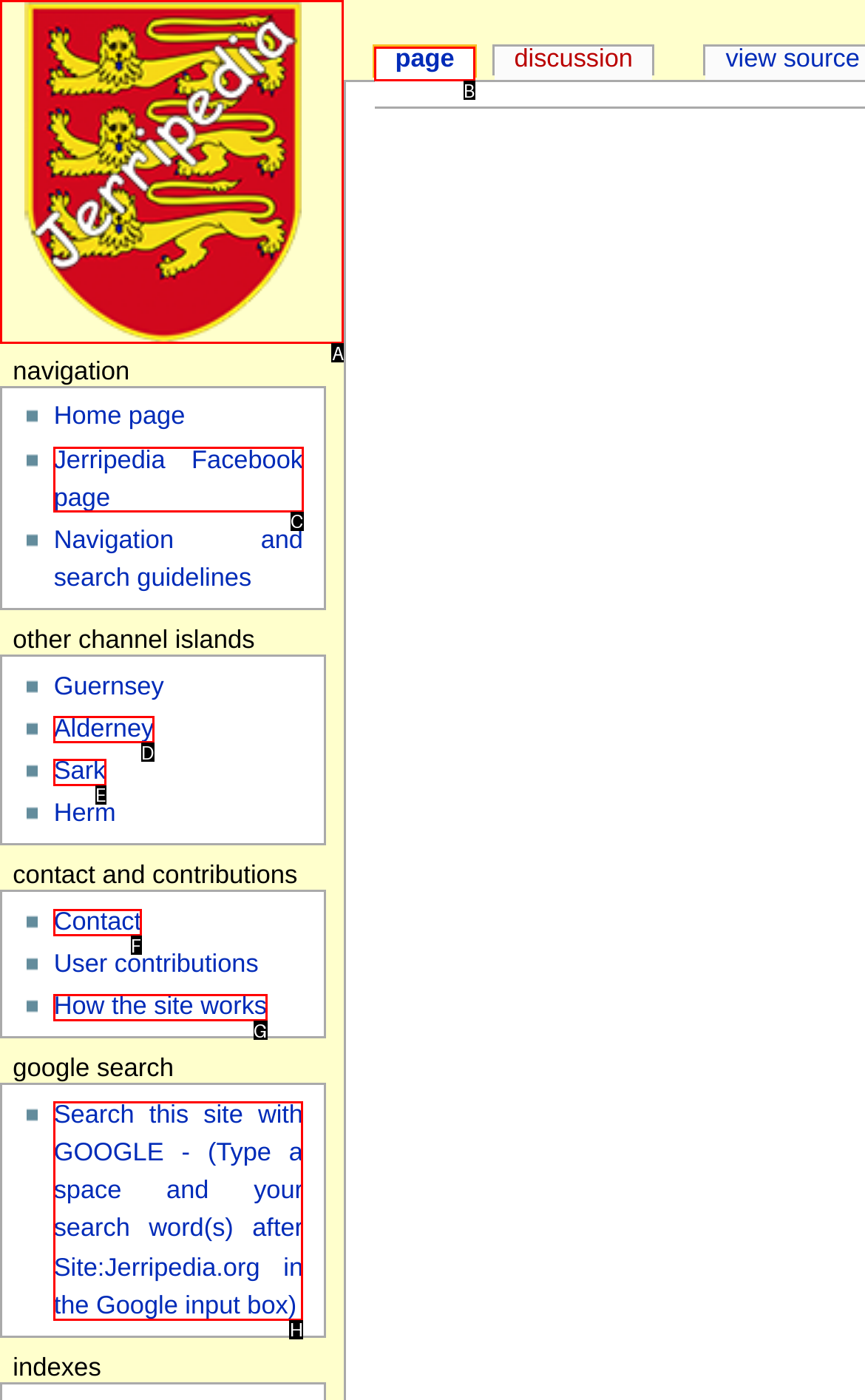Select the option I need to click to accomplish this task: Search this site with Google
Provide the letter of the selected choice from the given options.

H